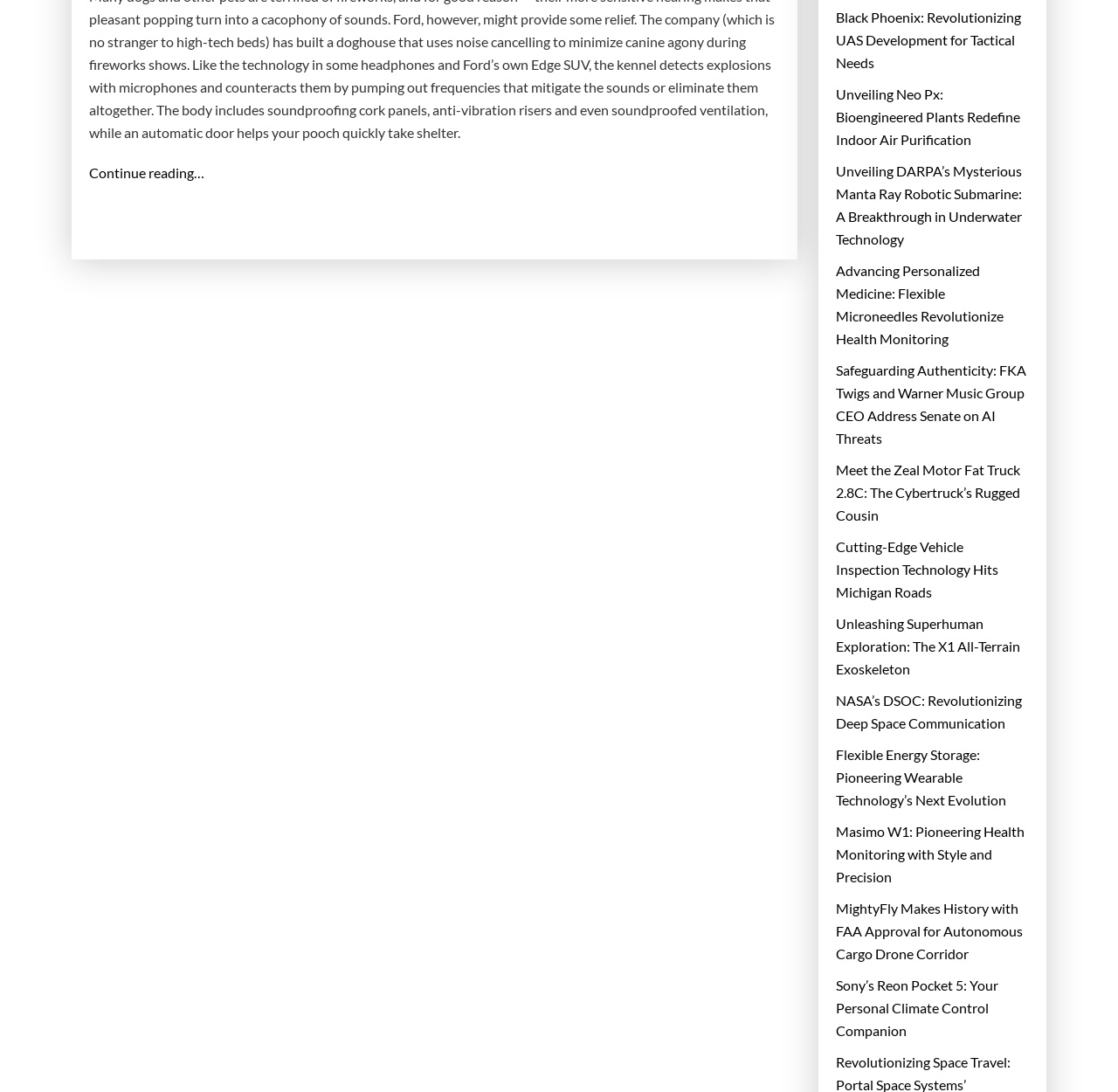Are all article links located in the same vertical position?
Answer with a single word or phrase, using the screenshot for reference.

No